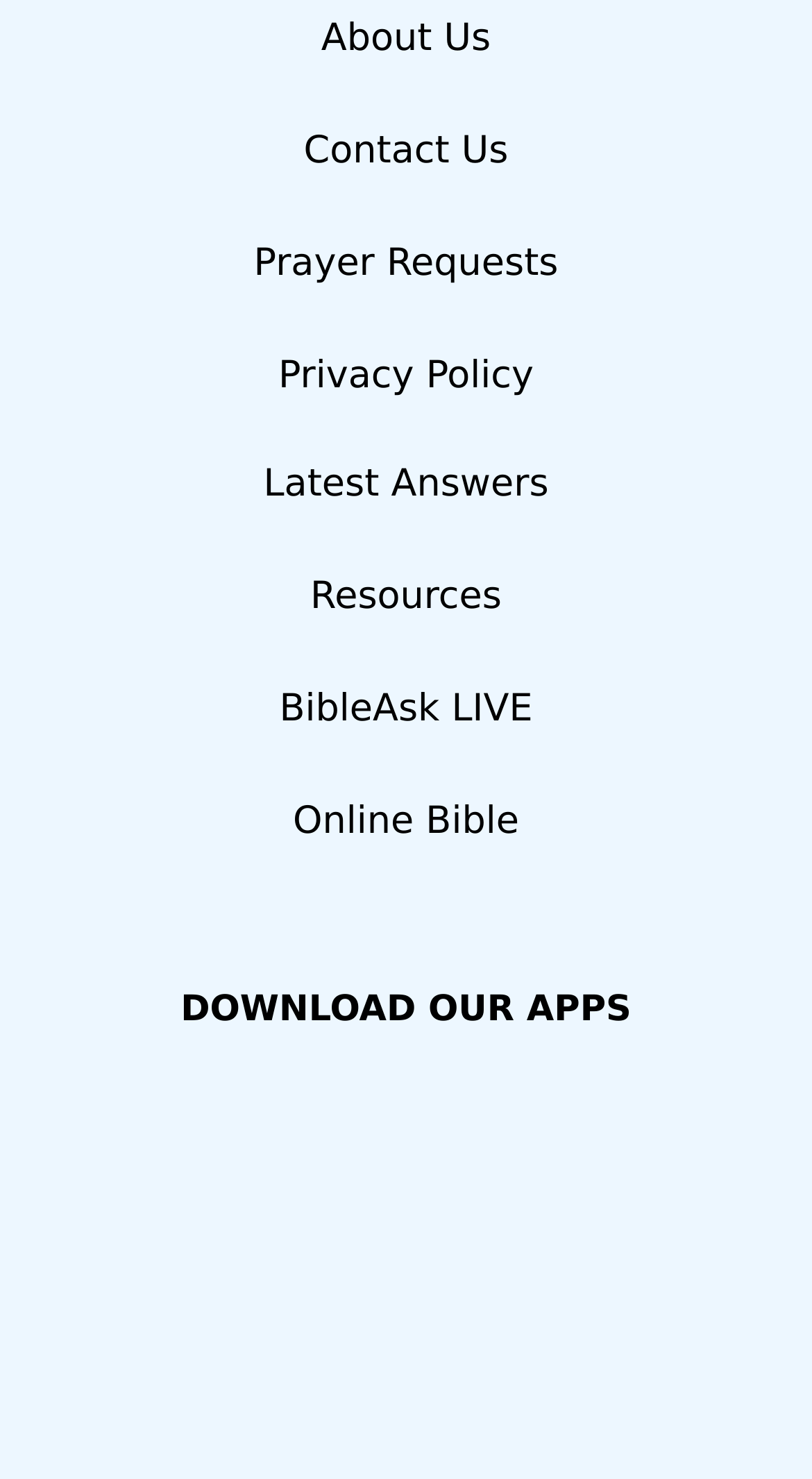Answer the question using only one word or a concise phrase: What is the text above the 'Download the BibleAsk apps' button?

DOWNLOAD OUR APPS